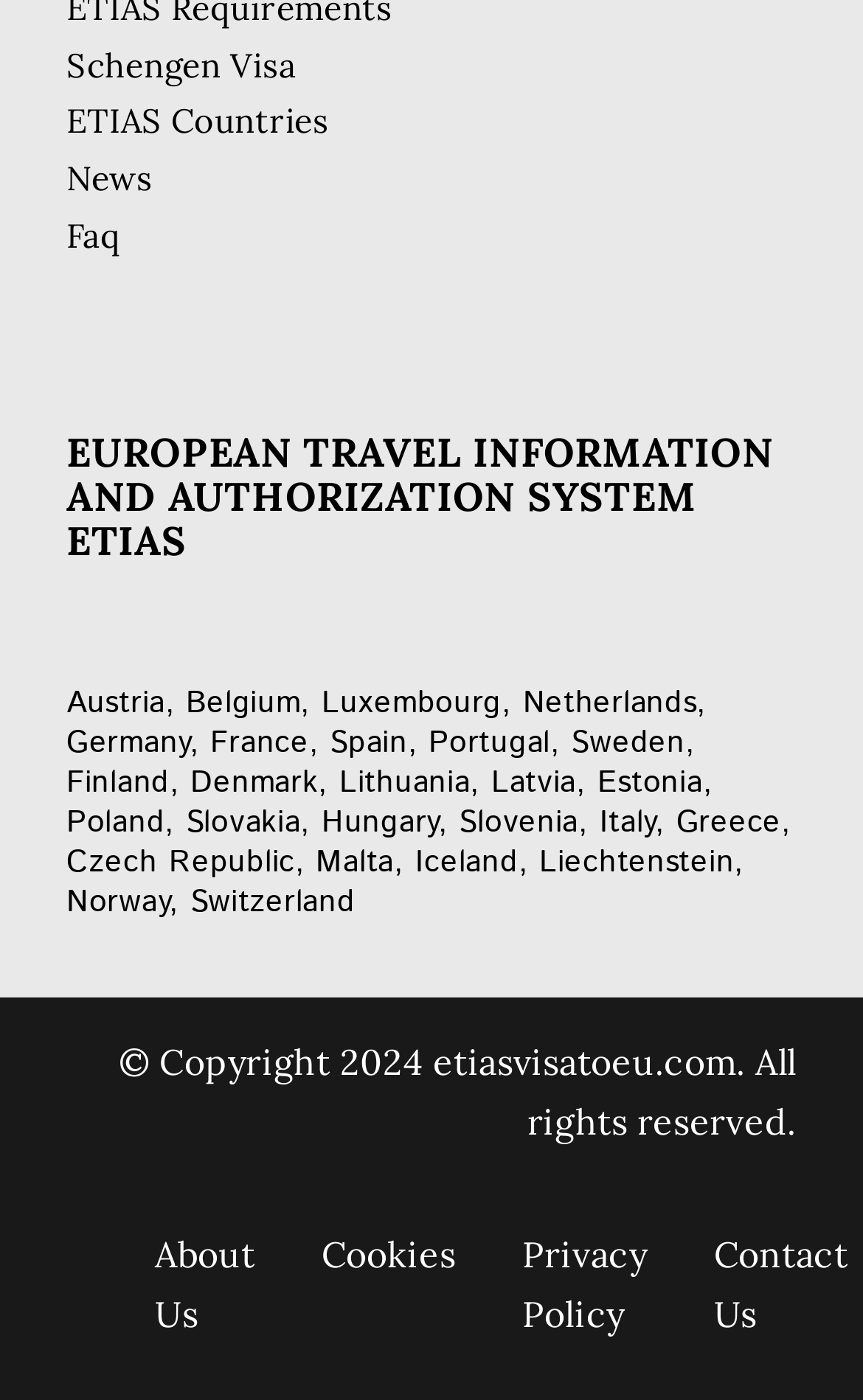Provide the bounding box coordinates for the UI element described in this sentence: "News". The coordinates should be four float values between 0 and 1, i.e., [left, top, right, bottom].

[0.077, 0.112, 0.177, 0.142]